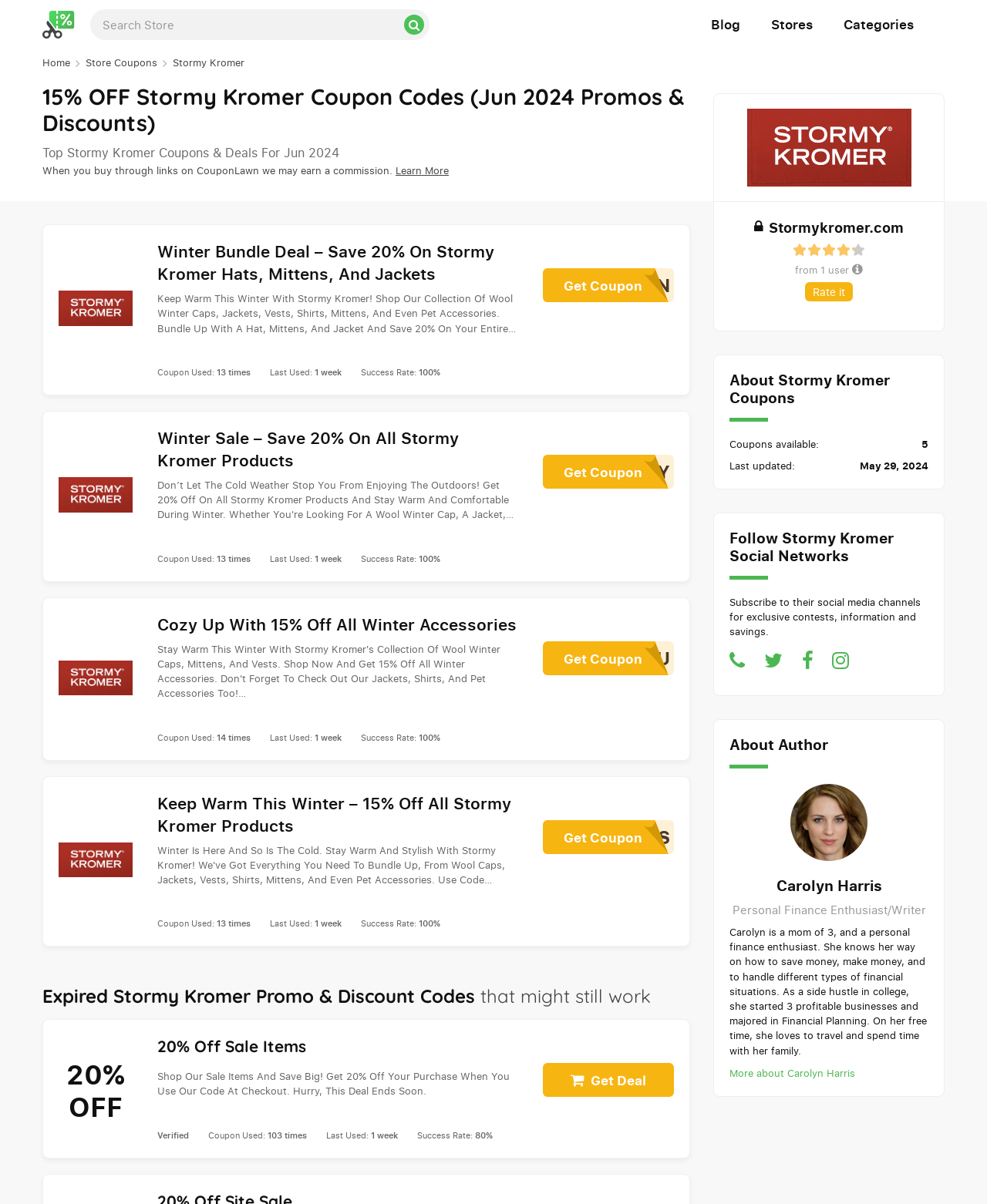Determine the title of the webpage and give its text content.

15% OFF Stormy Kromer Coupon Codes (Jun 2024 Promos & Discounts)